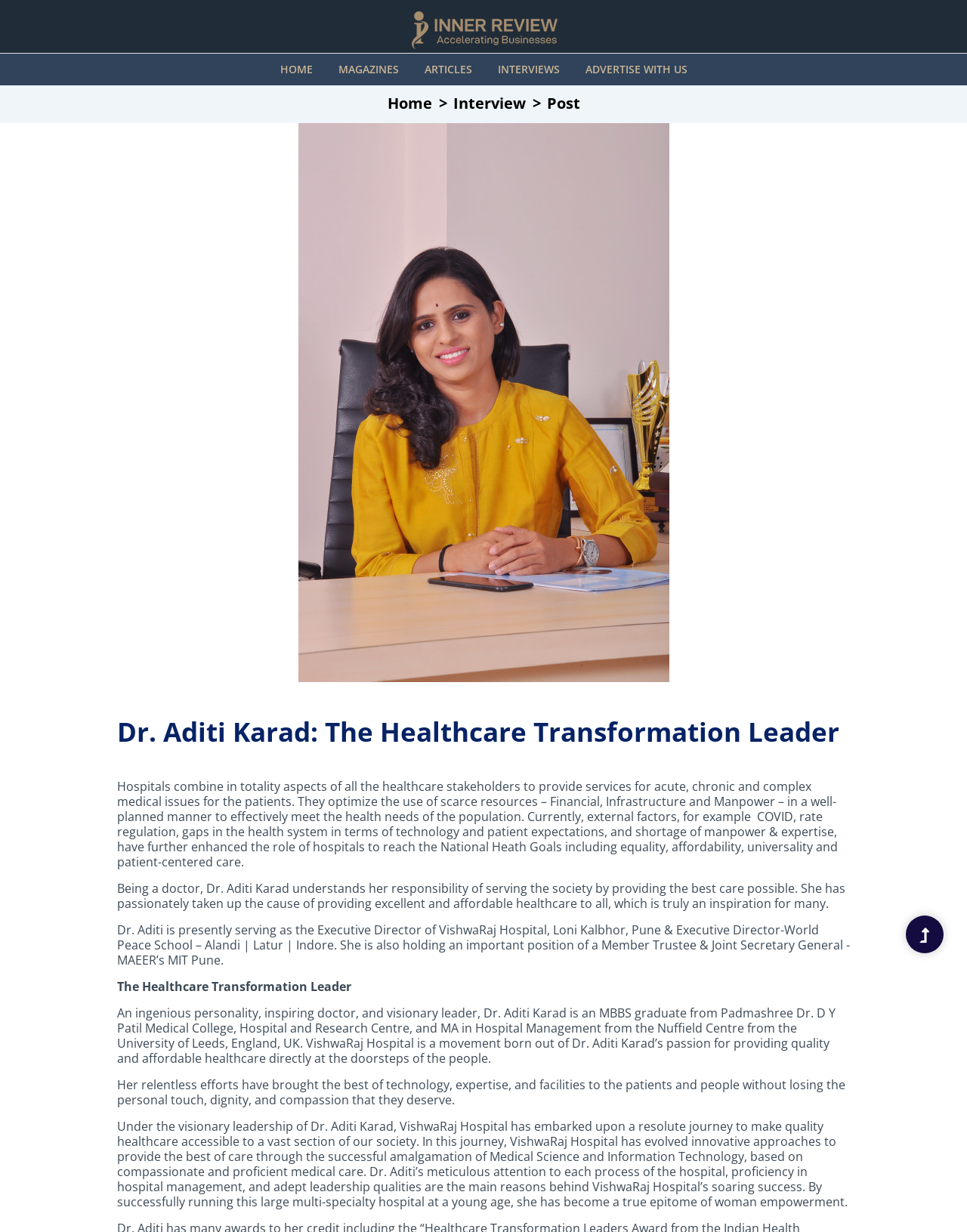Identify the bounding box coordinates of the area you need to click to perform the following instruction: "Click HOME".

[0.278, 0.044, 0.335, 0.069]